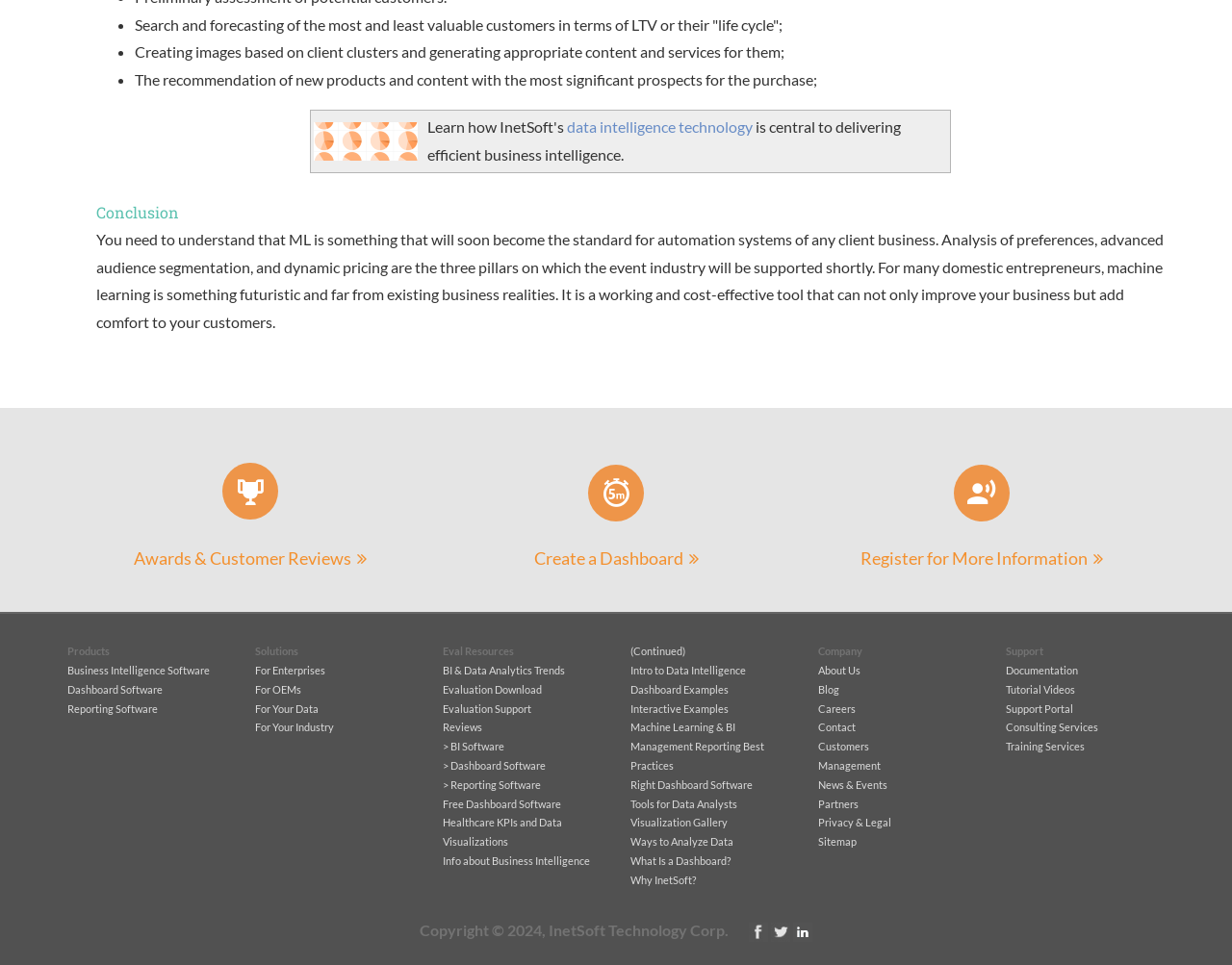What is the topic of the 'Conclusion' section?
Please provide a comprehensive answer to the question based on the webpage screenshot.

The 'Conclusion' section appears to be discussing the importance of machine learning in the event industry. The text mentions 'machine learning is something that will soon become the standard for automation systems of any client business' which suggests that the topic is related to machine learning.